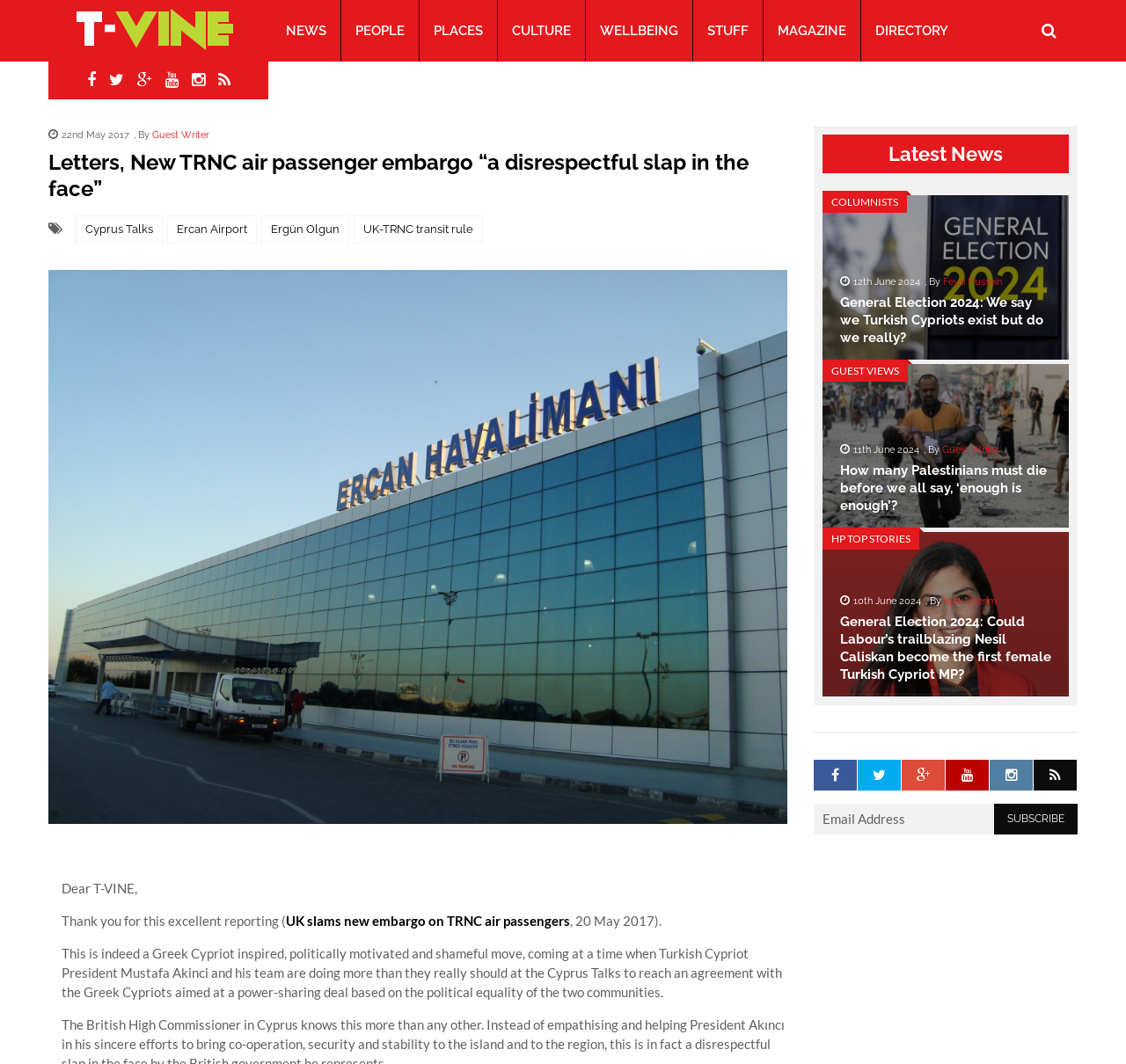Specify the bounding box coordinates of the area to click in order to execute this command: 'Subscribe to the newsletter'. The coordinates should consist of four float numbers ranging from 0 to 1, and should be formatted as [left, top, right, bottom].

[0.883, 0.755, 0.957, 0.784]